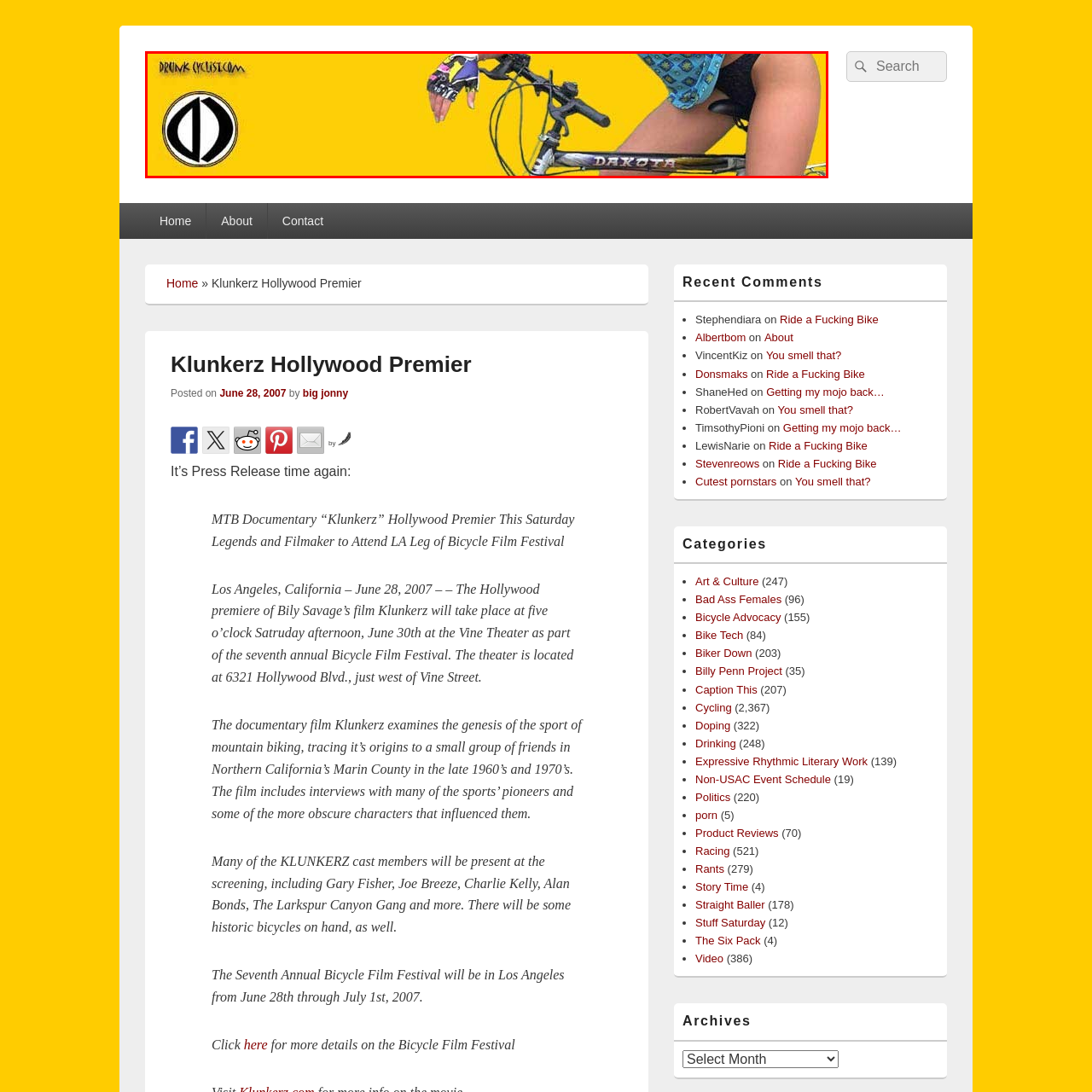Elaborate on the details of the image that is highlighted by the red boundary.

The image features a vibrant and eye-catching yellow background that instantly grabs attention. In the foreground, a close-up showcases a cyclist's hand gripping the handlebars of a sleek bicycle, adorned with distinctive gloves that highlight a blend of colors and patterns. The bicycle frame is marked with the name "DAKOTA," emphasizing an adventurous spirit. To the left, the image also incorporates a stylized black and white logo, which might be linked to the website Drunkcyclist.com. The composition balances elements of sport and style, appealing to cycling enthusiasts and embodying the bold, energetic culture associated with biking.